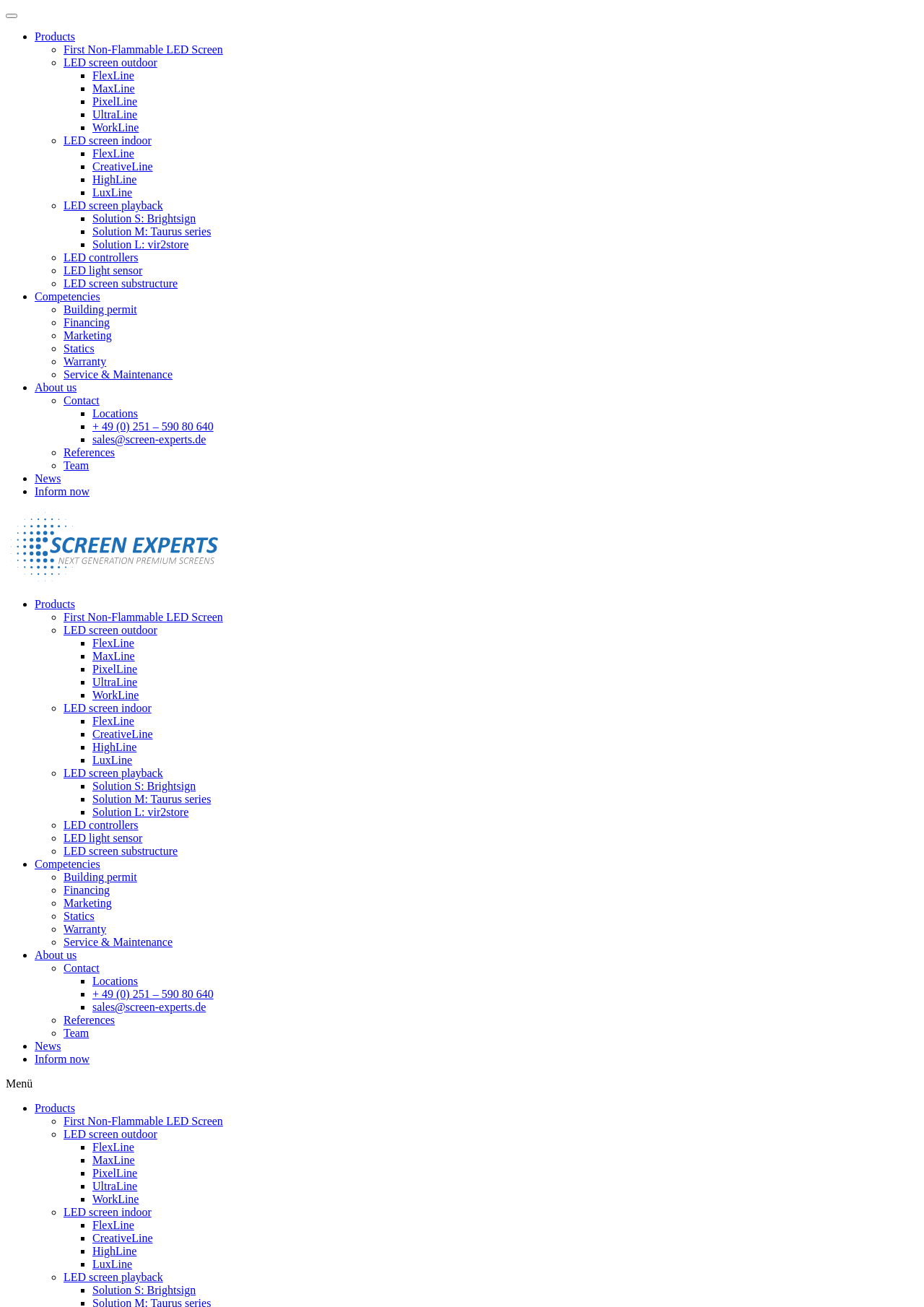How many items are in the 'Competencies' menu?
Based on the screenshot, provide your answer in one word or phrase.

6